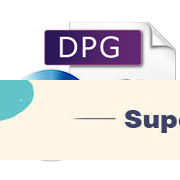Create a detailed narrative for the image.

The image prominently features the term "DPG" atop a stylized representation of a file icon, indicating its association with DPG file formats. This visual suggests functionality related to the conversion or manipulation of Blu-ray content, aligning with its context as part of a promotional feature for Blu-ray to DPG converter software. The icon likely symbolizes the software's capability to convert various media formats into DPG, enhancing accessibility for playback on Nintendo DS devices. The overall design emphasizes the software's user-friendly approach to Blu-ray ripper technology, reinforcing its professional and efficient attributes.